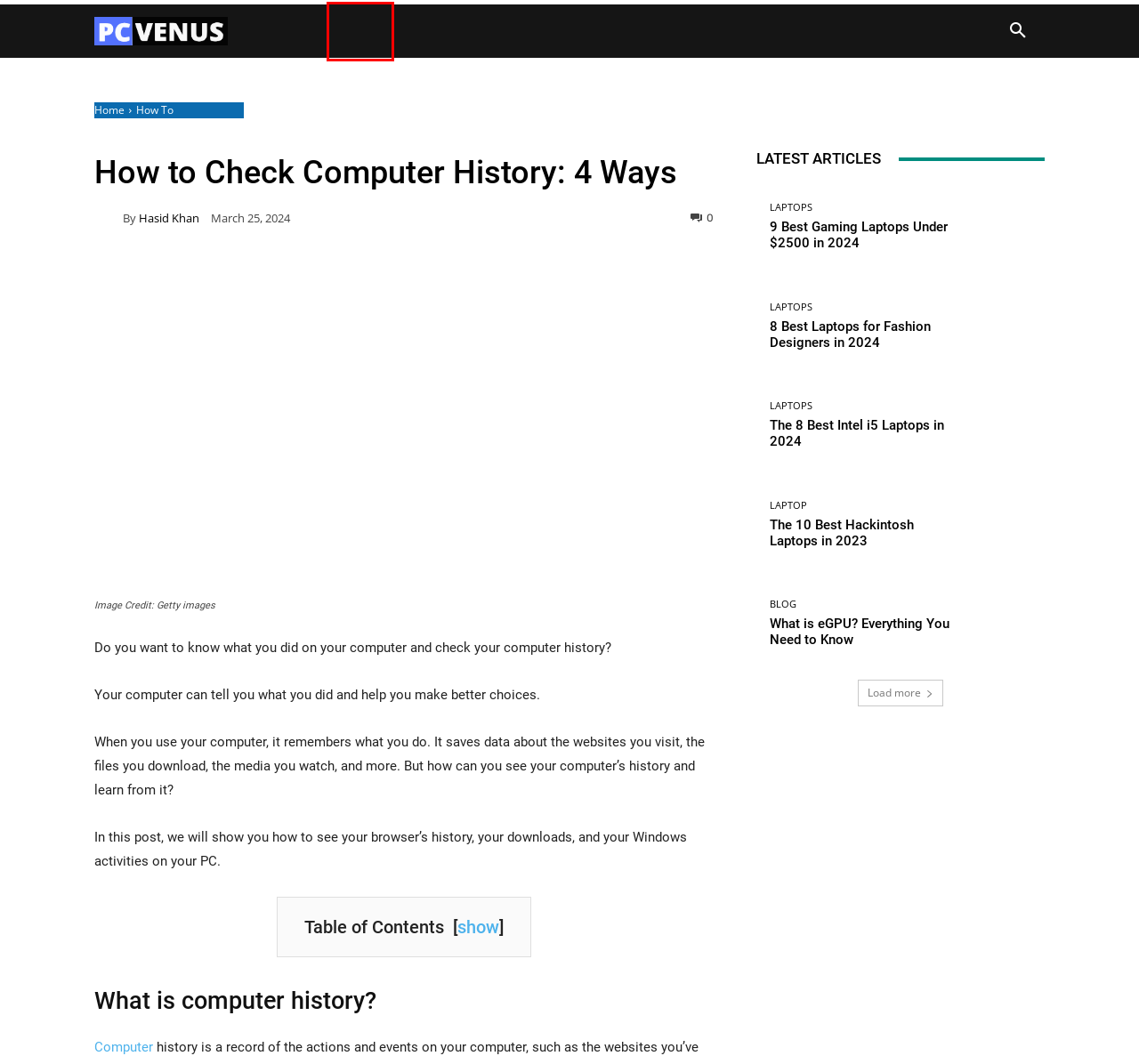Given a screenshot of a webpage featuring a red bounding box, identify the best matching webpage description for the new page after the element within the red box is clicked. Here are the options:
A. What is eGPU? Everything You Need to Know - PCVenus
B. How To Archives - PCVenus
C. Laptops Archives - PCVenus
D. 9 Best Gaming Laptops Under $2500 in 2024 - PCVenus
E. PC and Laptop Reviews | Comprehensive Buying Guide| - PCVenus
F. News Archives - PCVenus
G. The 8 Best Intel i5 Laptops in 2024 - PCVenus
H. Buying Guide Archives - PCVenus

F